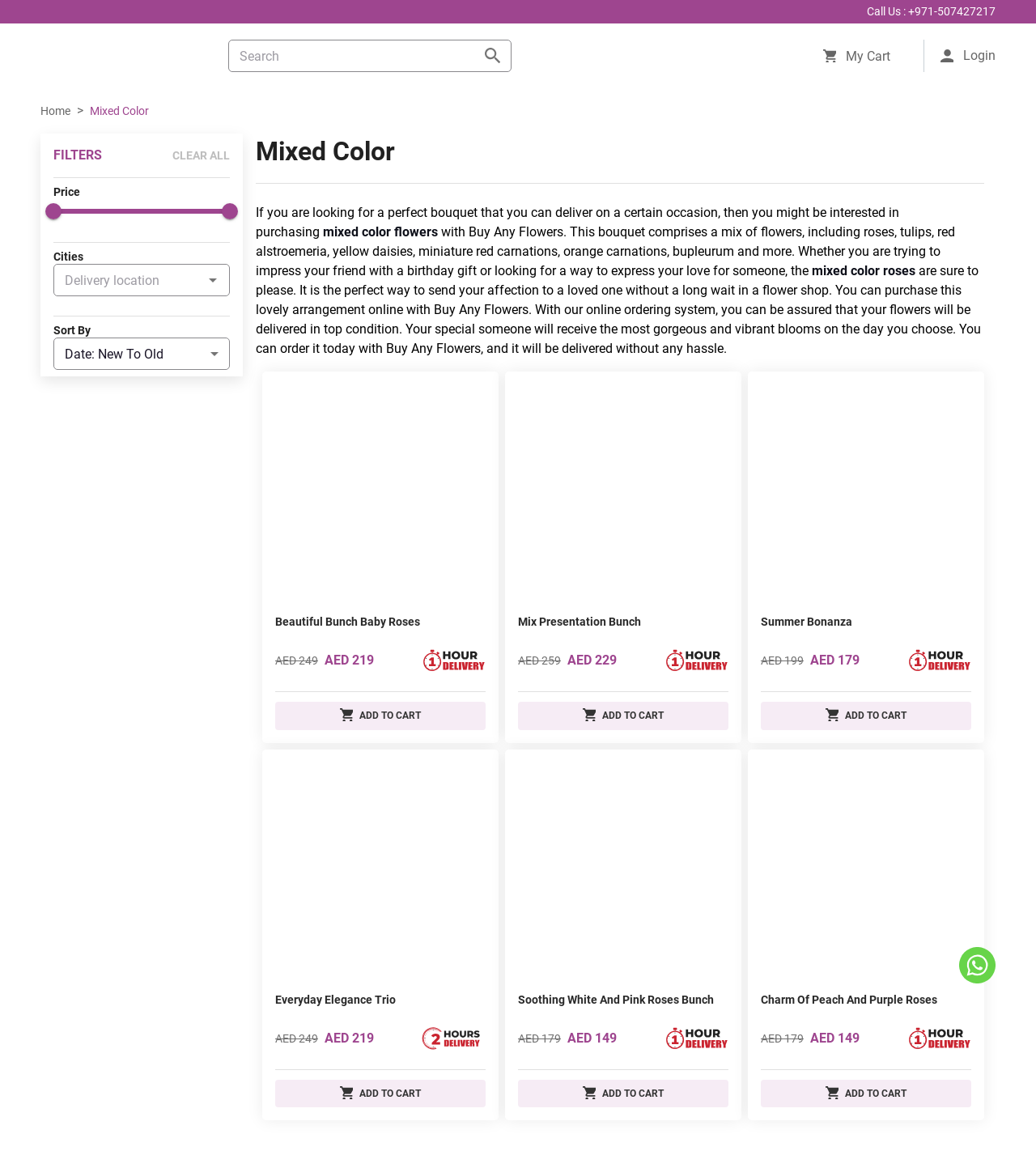Based on the image, provide a detailed response to the question:
How many products are displayed on the page?

I counted the number of product links on the webpage, which are Beautiful Bunch Baby Roses, Mix Presentation Bunch, Summer Bonanza, Everyday Elegance Trio, and Soothing White and Pink Roses Bunch. Therefore, there are 5 products displayed on the page.